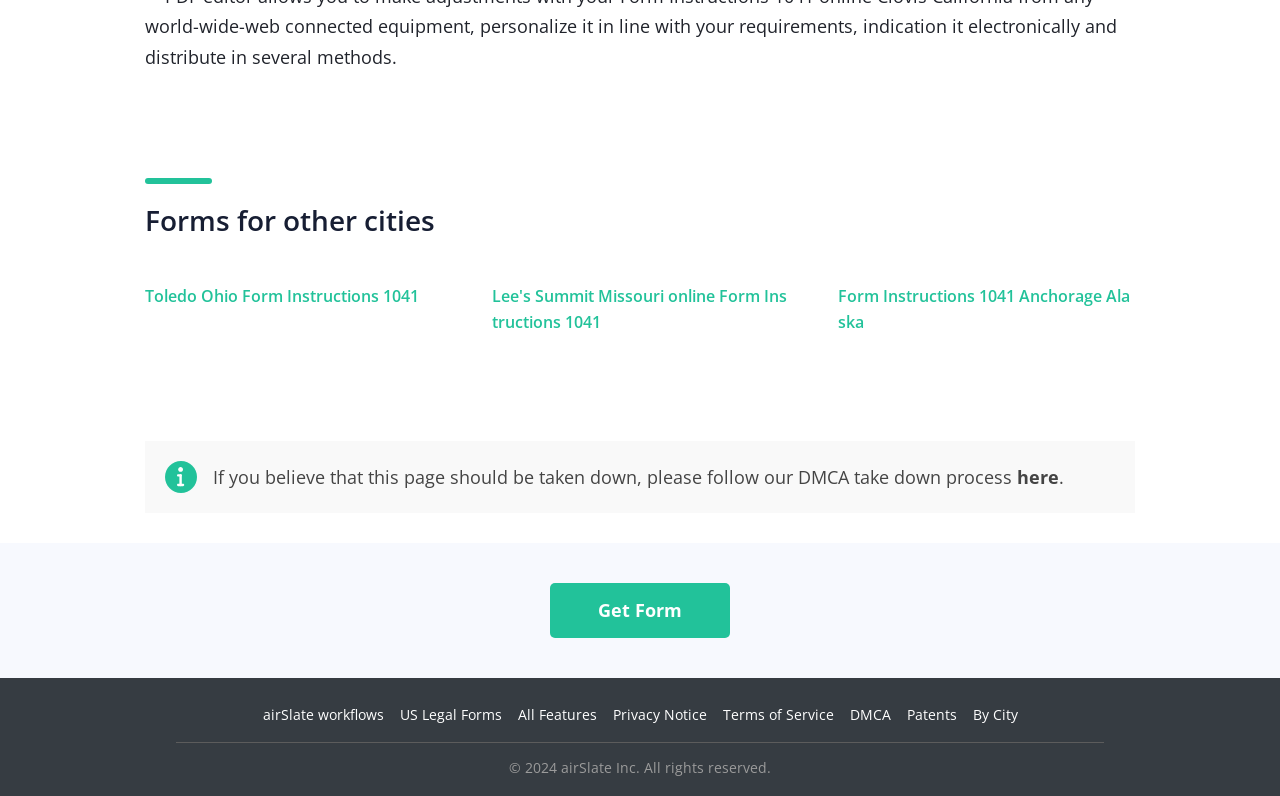Please specify the bounding box coordinates of the area that should be clicked to accomplish the following instruction: "Click on the link for Toledo Ohio Form Instructions 1041". The coordinates should consist of four float numbers between 0 and 1, i.e., [left, top, right, bottom].

[0.09, 0.324, 0.361, 0.478]